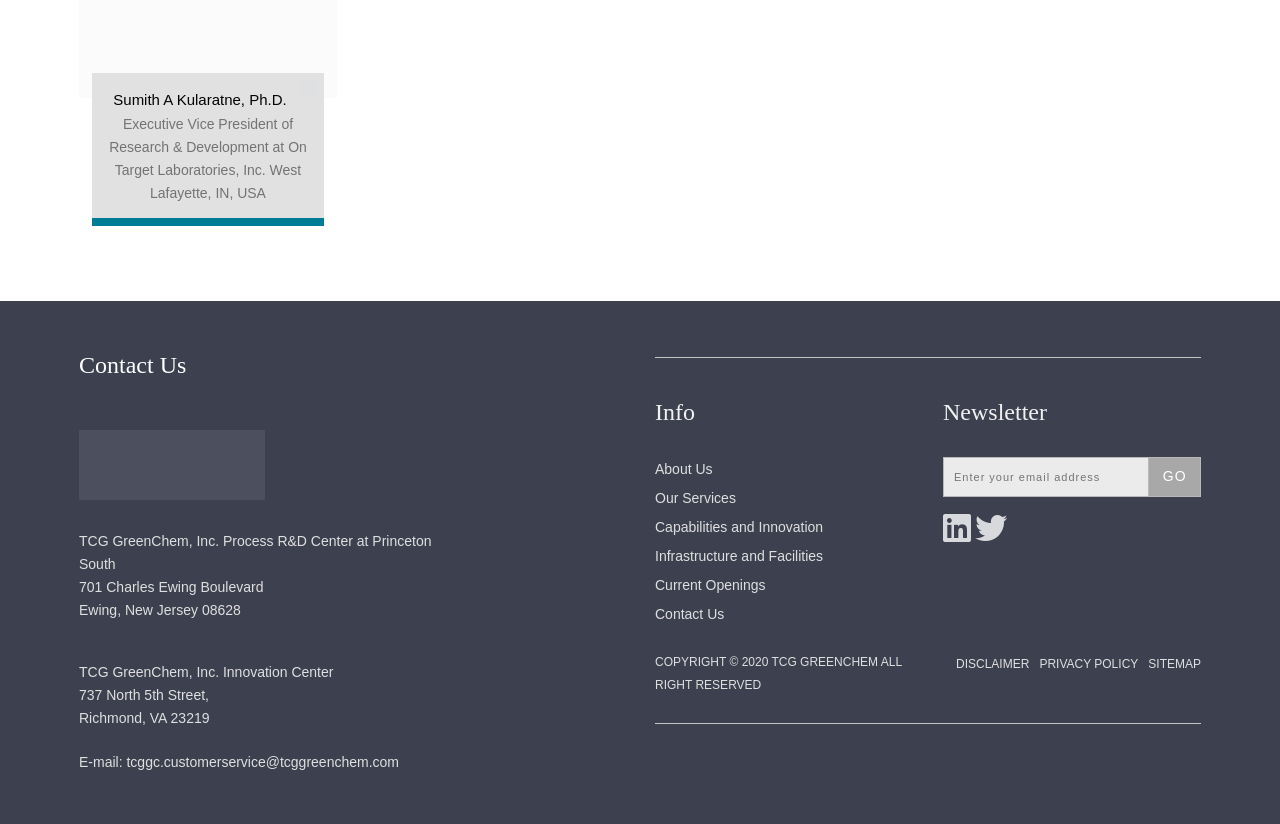Please determine the bounding box coordinates of the element to click in order to execute the following instruction: "Visit the innovation center". The coordinates should be four float numbers between 0 and 1, specified as [left, top, right, bottom].

[0.062, 0.806, 0.261, 0.825]